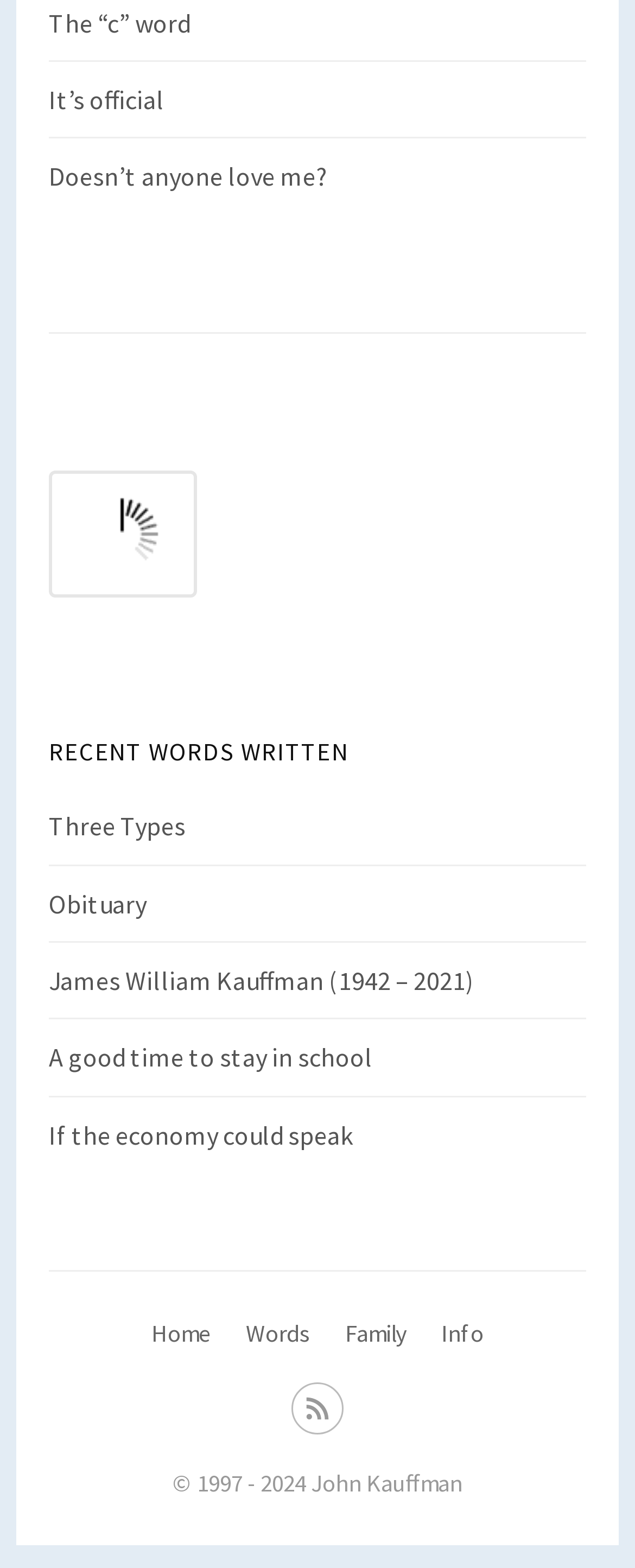From the element description Words, predict the bounding box coordinates of the UI element. The coordinates must be specified in the format (top-left x, top-left y, bottom-right x, bottom-right y) and should be within the 0 to 1 range.

[0.387, 0.84, 0.49, 0.86]